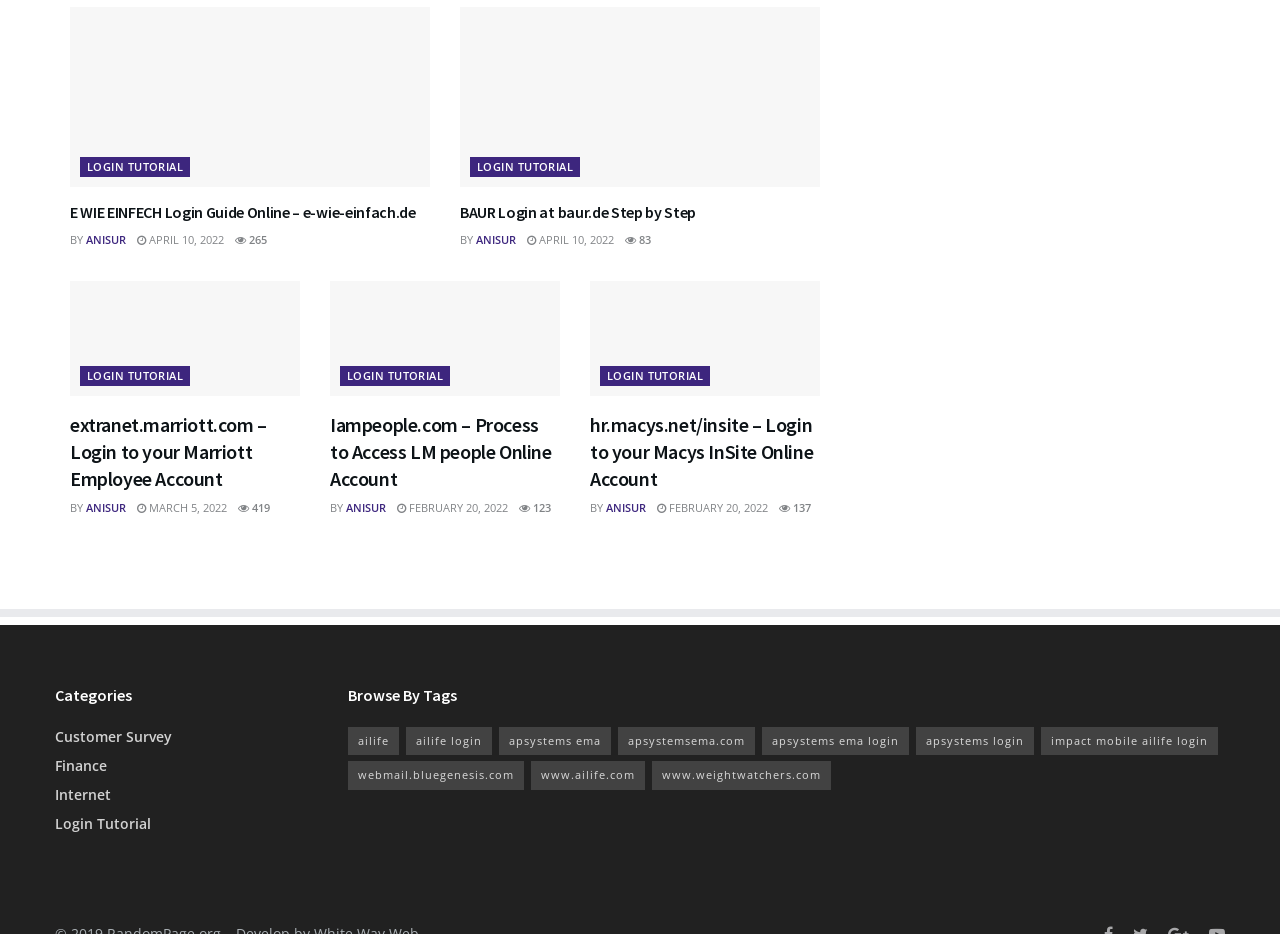How many login tutorials are available on this webpage?
Based on the visual information, provide a detailed and comprehensive answer.

By examining the webpage structure, I count four distinct article sections, each containing a login tutorial for a different website, namely E WIE EINFECH, Baur, Marriott Employee, and Iampeople.com.